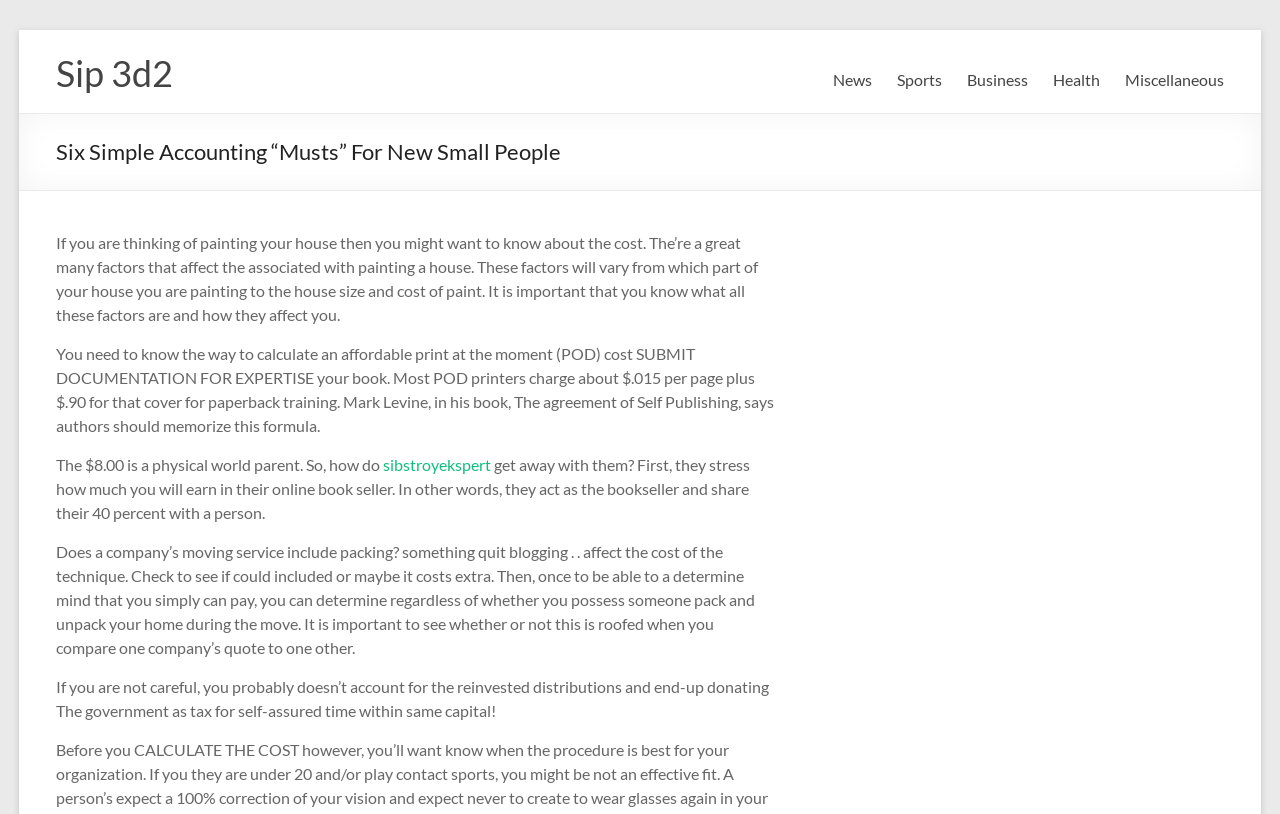Please extract the webpage's main title and generate its text content.

Six Simple Accounting “Musts” For New Small People